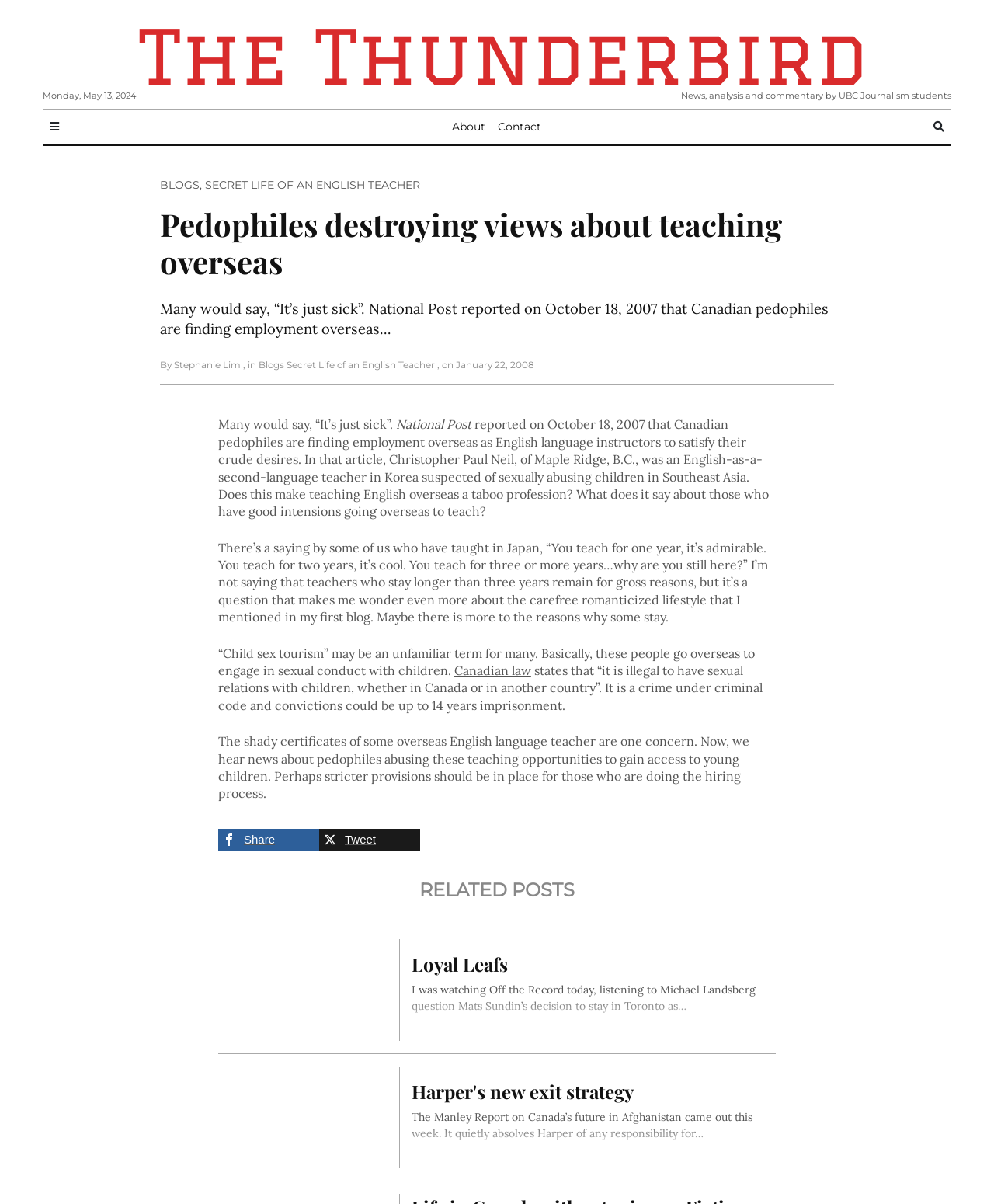Based on the element description alt="TheThunderbird.ca", identify the bounding box coordinates for the UI element. The coordinates should be in the format (top-left x, top-left y, bottom-right x, bottom-right y) and within the 0 to 1 range.

[0.043, 0.01, 0.957, 0.085]